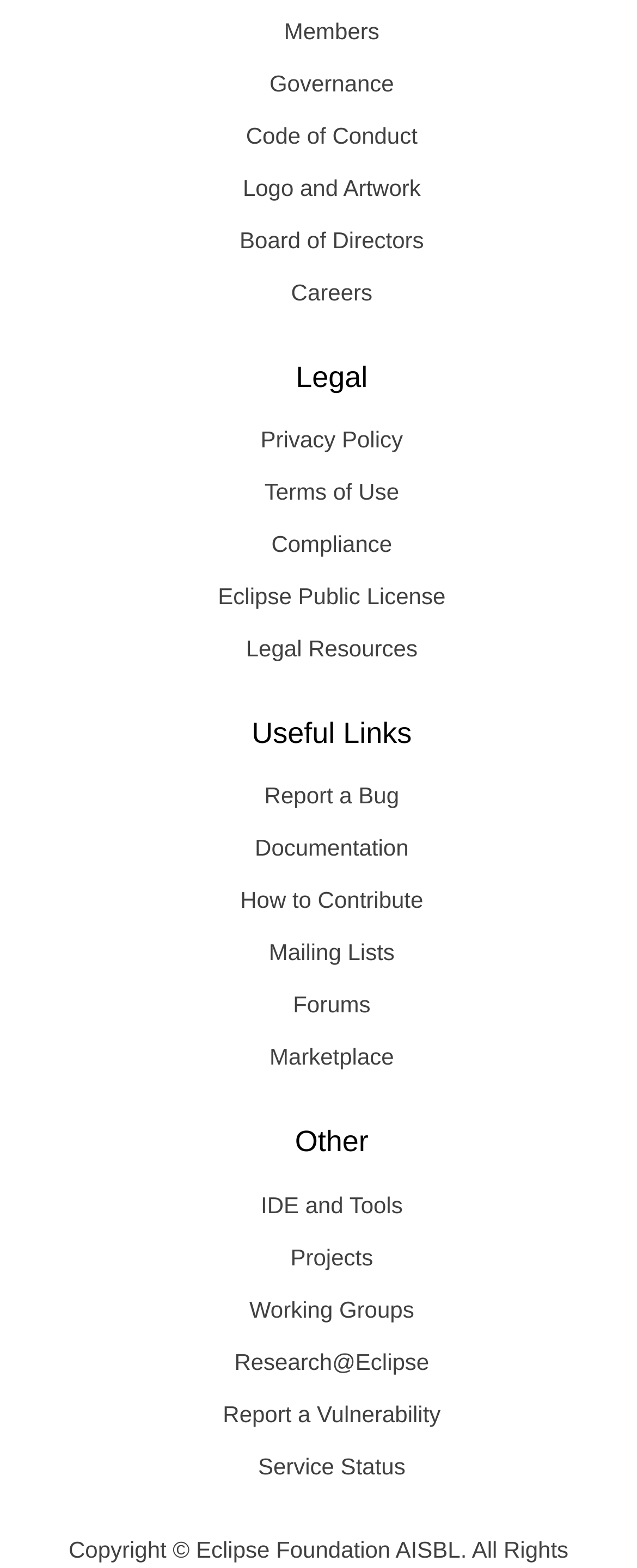Pinpoint the bounding box coordinates of the element that must be clicked to accomplish the following instruction: "View members". The coordinates should be in the format of four float numbers between 0 and 1, i.e., [left, top, right, bottom].

[0.08, 0.003, 0.961, 0.036]